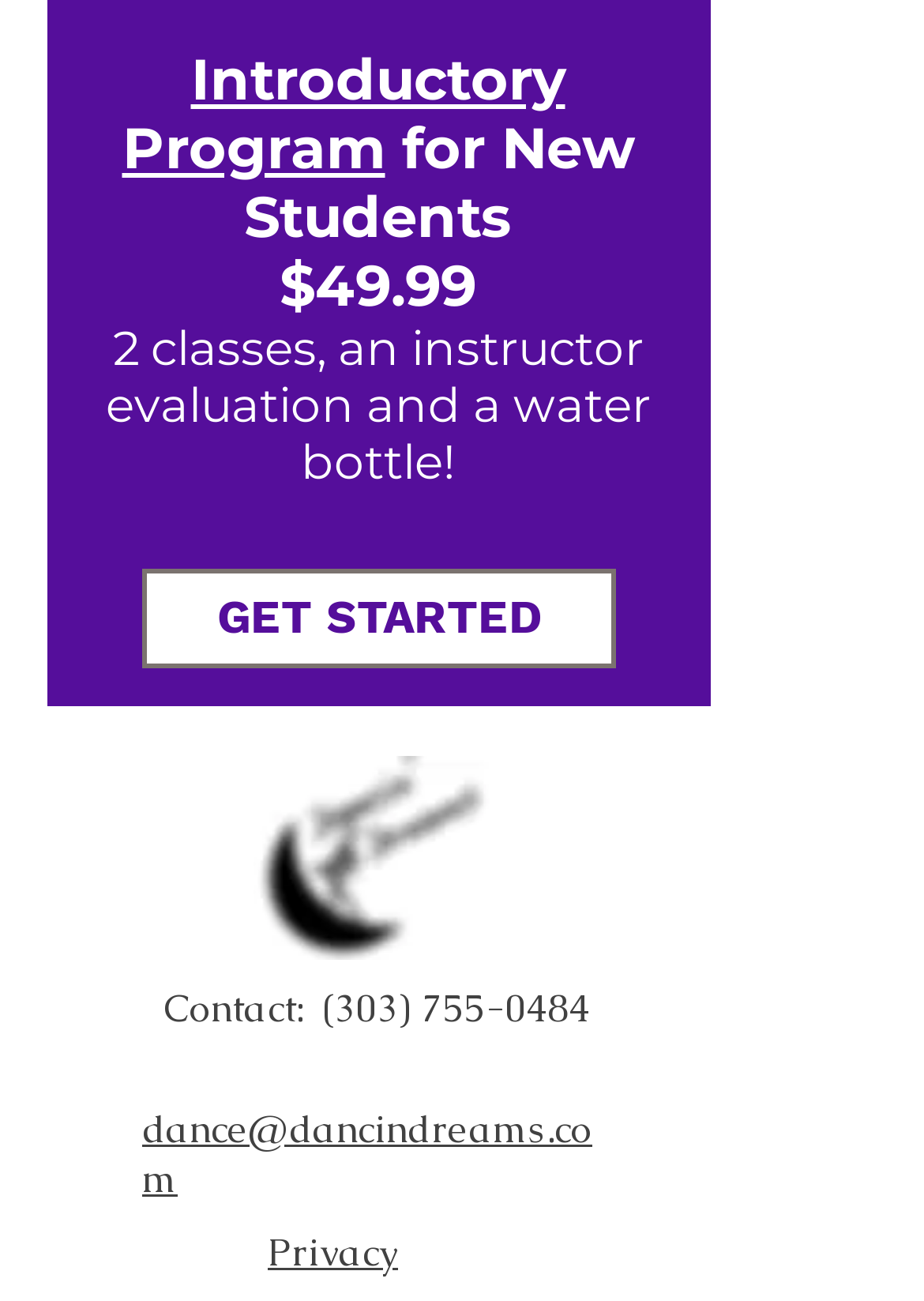Provide the bounding box coordinates of the HTML element this sentence describes: "Privacy". The bounding box coordinates consist of four float numbers between 0 and 1, i.e., [left, top, right, bottom].

[0.29, 0.947, 0.431, 0.978]